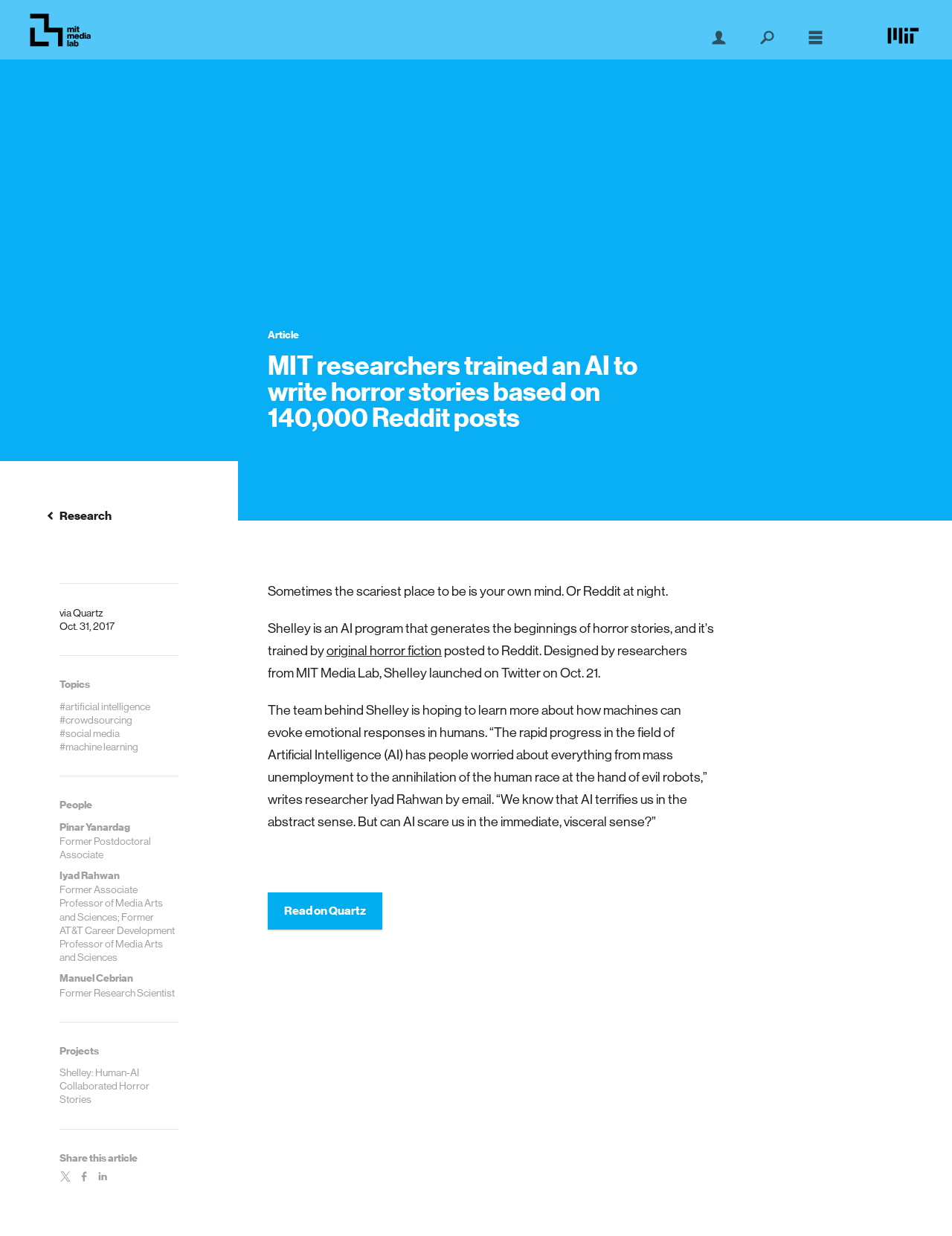Using the provided element description: "Research", identify the bounding box coordinates. The coordinates should be four floats between 0 and 1 in the order [left, top, right, bottom].

[0.062, 0.412, 0.188, 0.424]